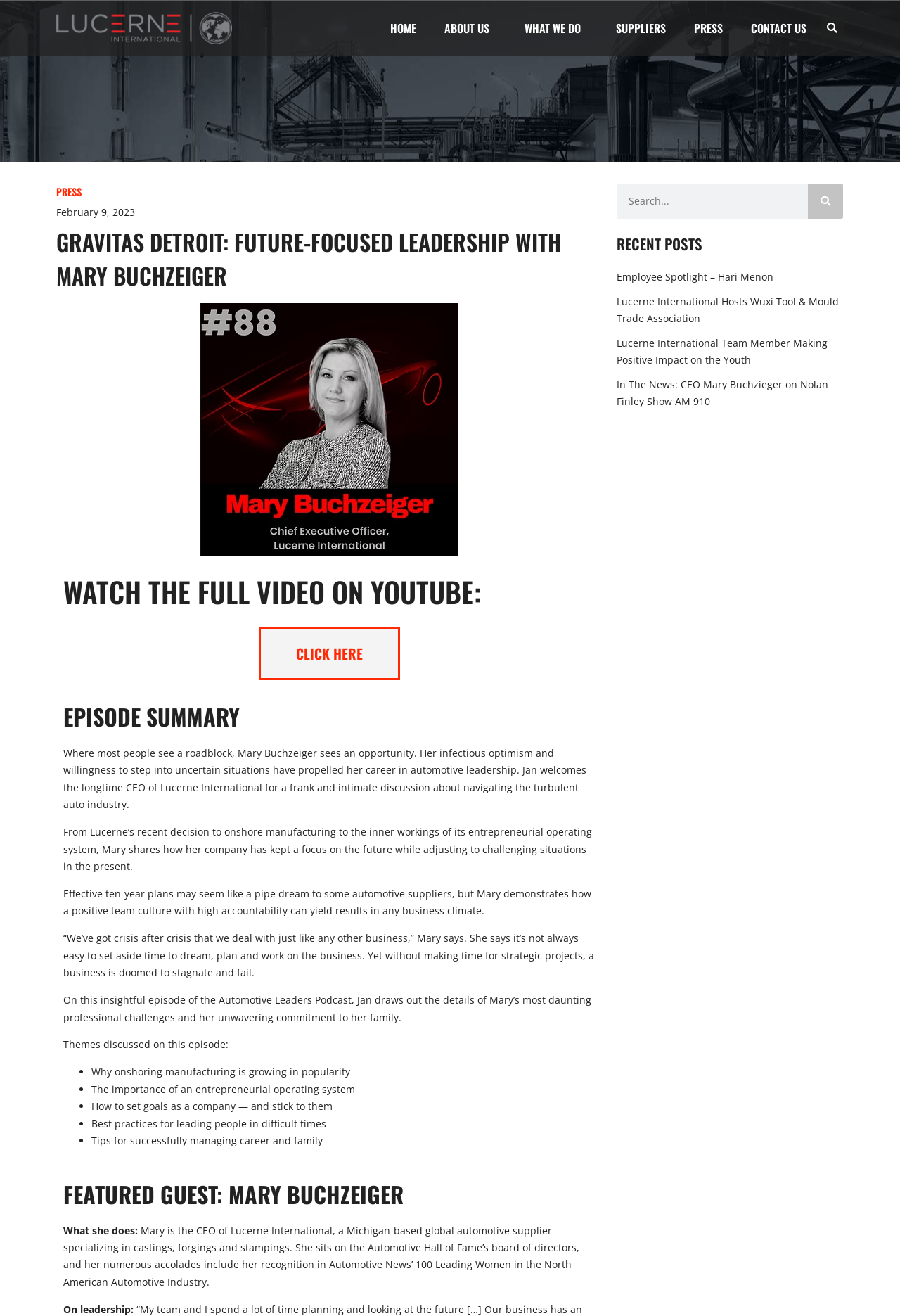What is the theme discussed in the third bullet point of the episode summary?
Please answer using one word or phrase, based on the screenshot.

How to set goals as a company — and stick to them